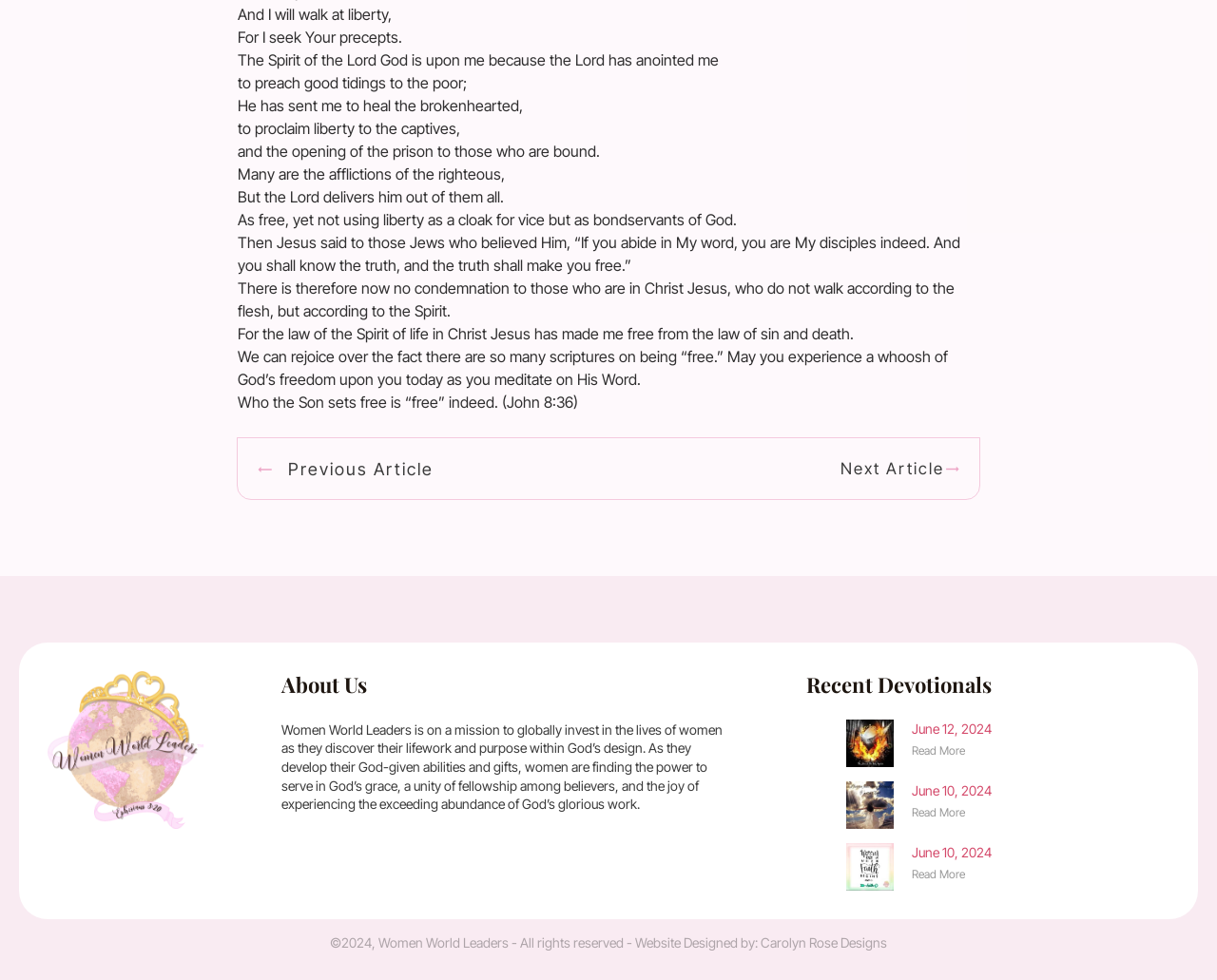How many recent devotionals are listed on this webpage?
From the screenshot, provide a brief answer in one word or phrase.

3